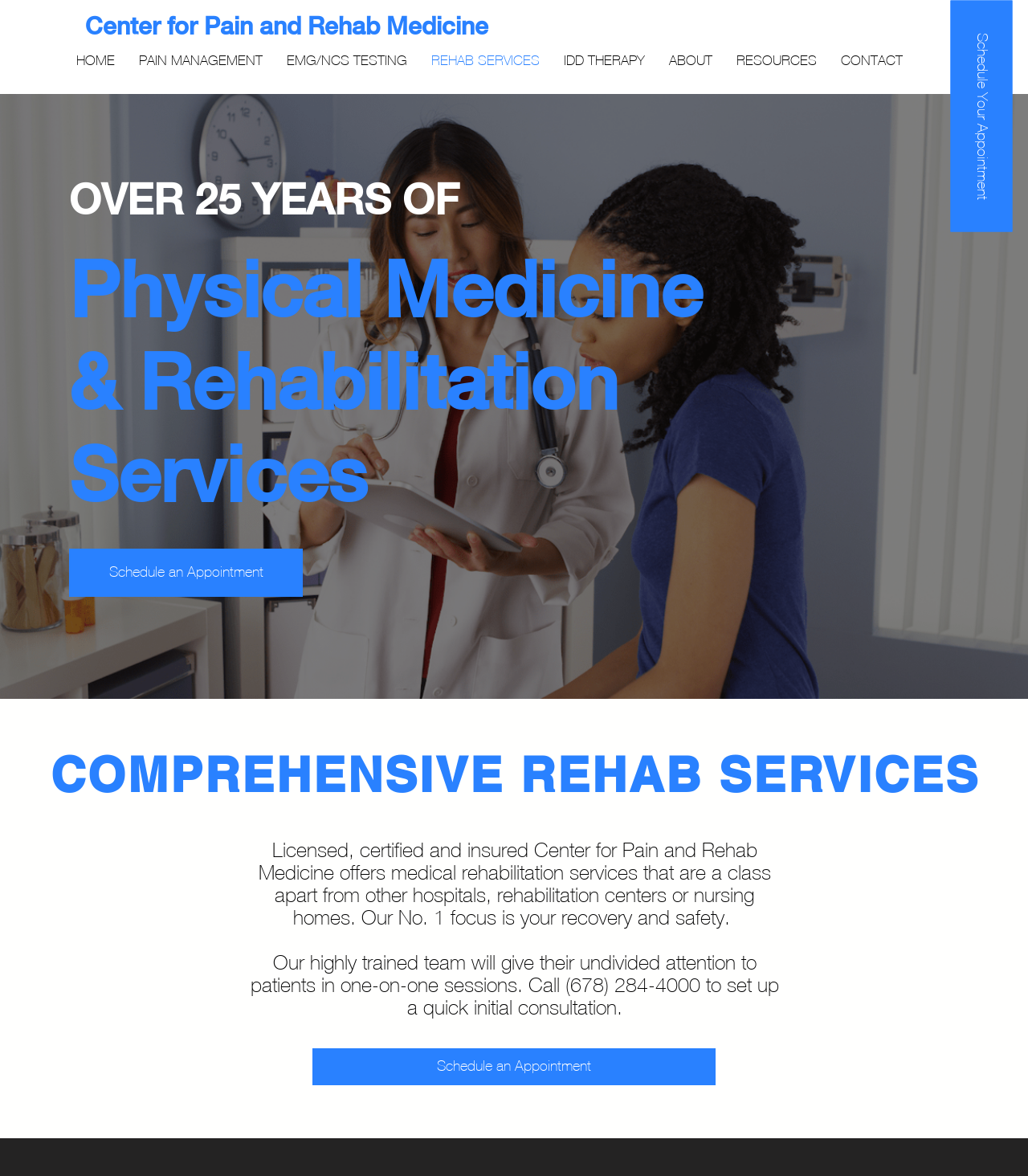What type of sessions are offered by the center? From the image, respond with a single word or brief phrase.

One-on-one sessions